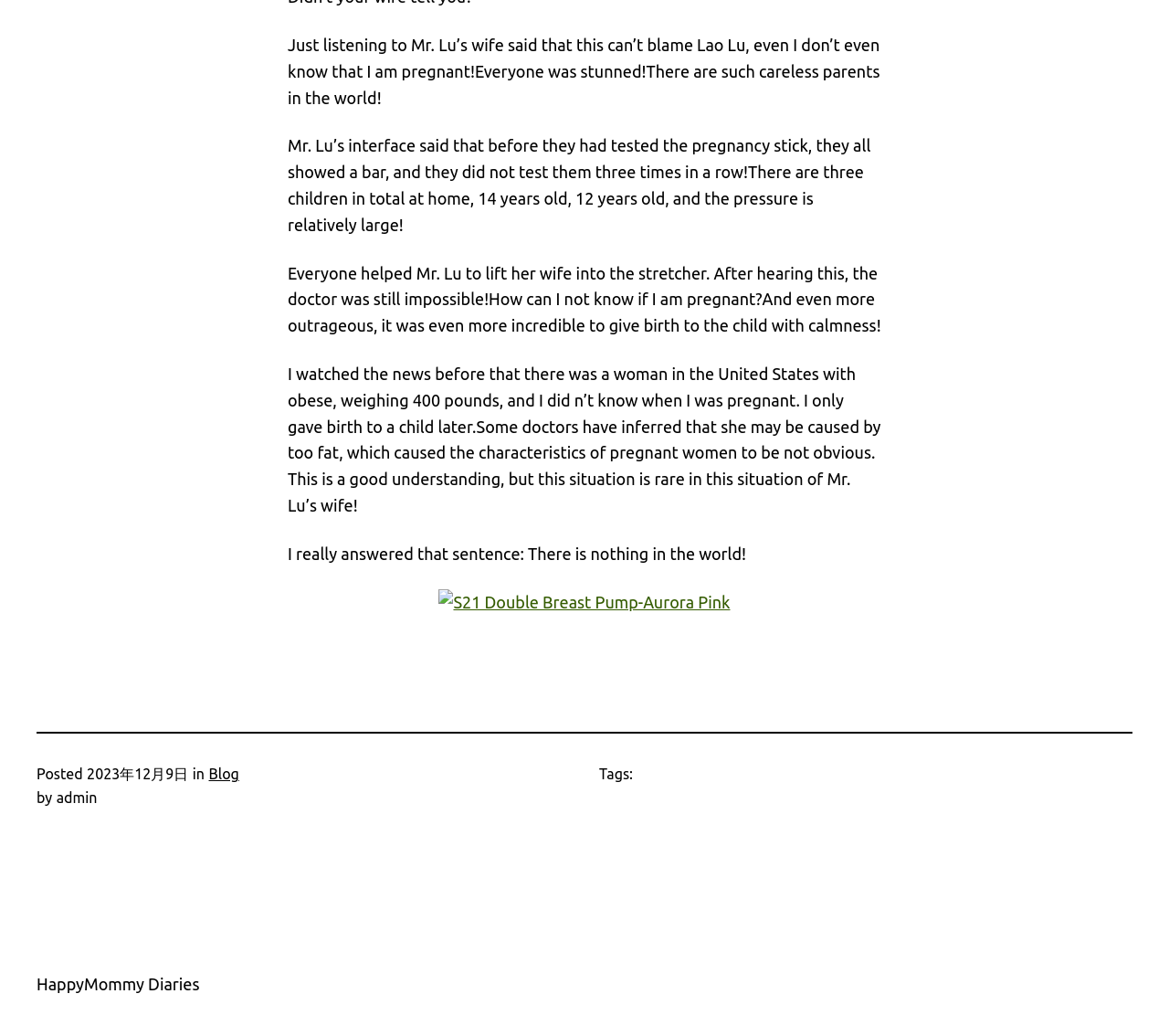What is the topic of the story?
Examine the screenshot and reply with a single word or phrase.

Pregnancy